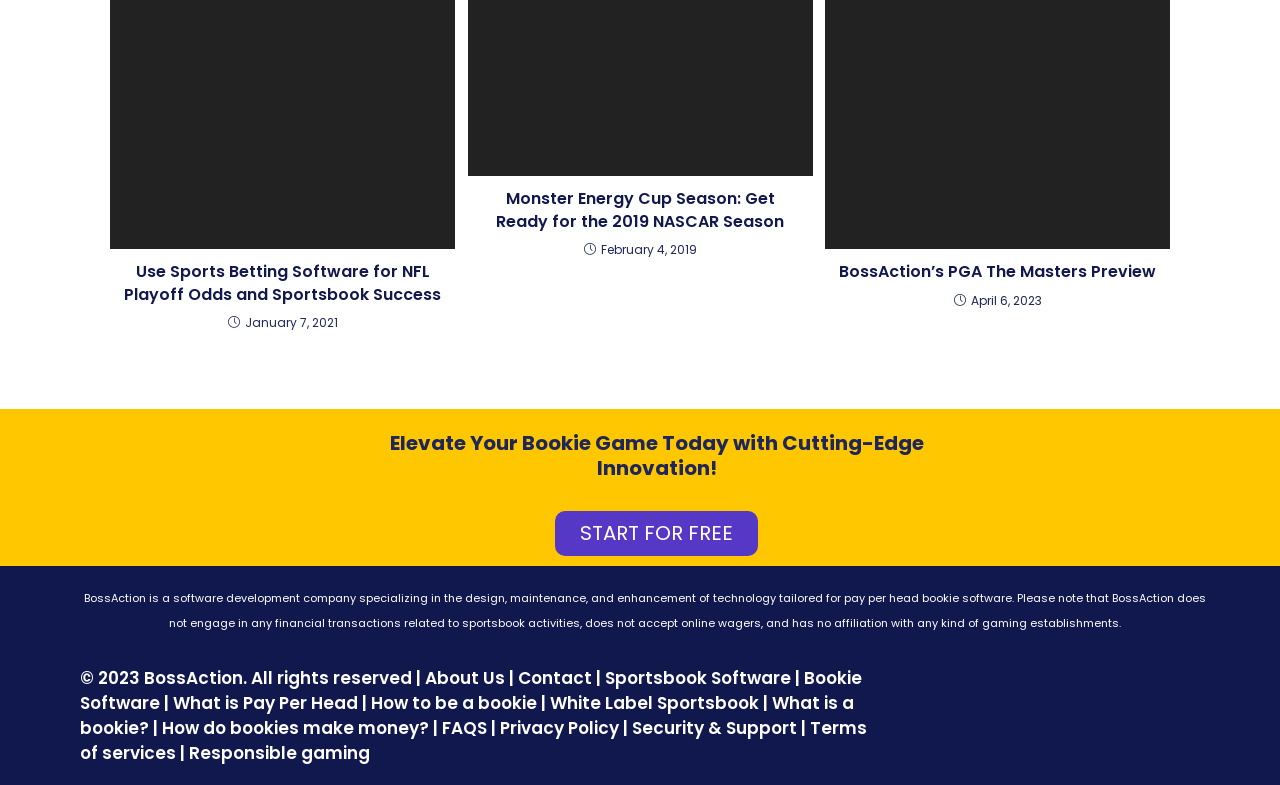Please provide the bounding box coordinates for the element that needs to be clicked to perform the following instruction: "Read the 'Elevate Your Bookie Game Today with Cutting-Edge Innovation!' text". The coordinates should be given as four float numbers between 0 and 1, i.e., [left, top, right, bottom].

[0.304, 0.546, 0.722, 0.614]